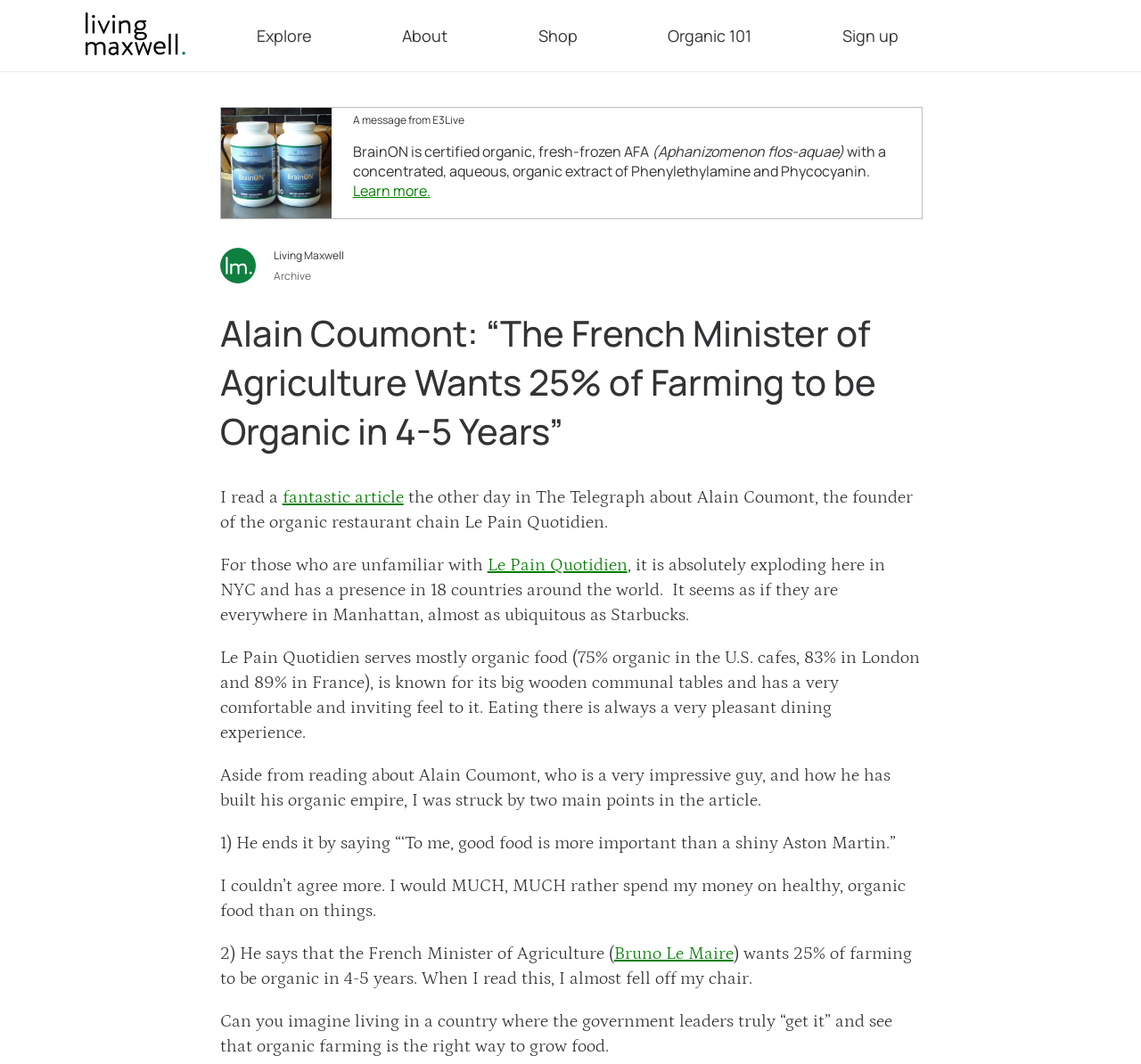Identify the bounding box coordinates of the part that should be clicked to carry out this instruction: "Check out the Organic 101 page".

[0.585, 0.023, 0.659, 0.044]